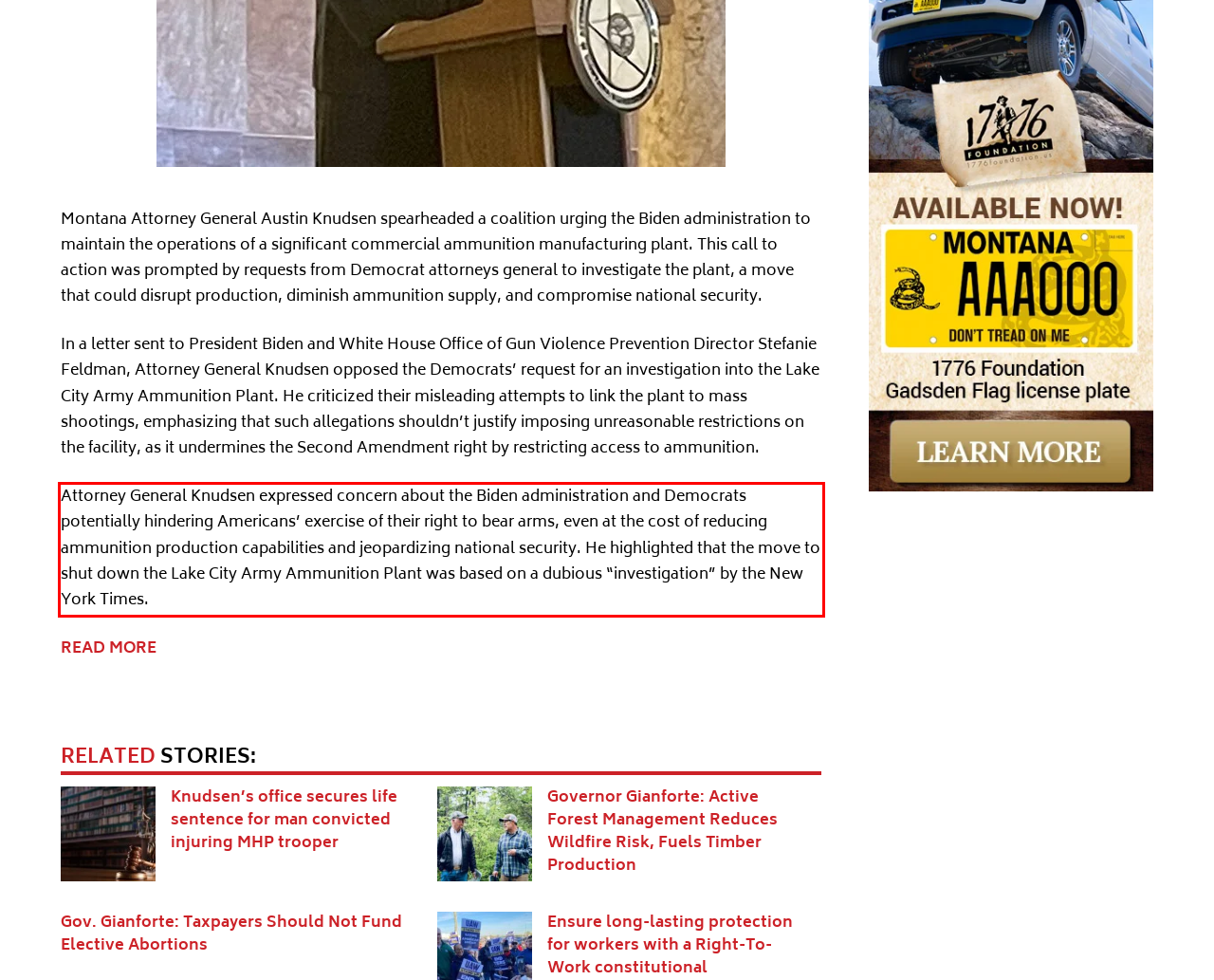You are given a screenshot of a webpage with a UI element highlighted by a red bounding box. Please perform OCR on the text content within this red bounding box.

Attorney General Knudsen expressed concern about the Biden administration and Democrats potentially hindering Americans’ exercise of their right to bear arms, even at the cost of reducing ammunition production capabilities and jeopardizing national security. He highlighted that the move to shut down the Lake City Army Ammunition Plant was based on a dubious “investigation” by the New York Times.